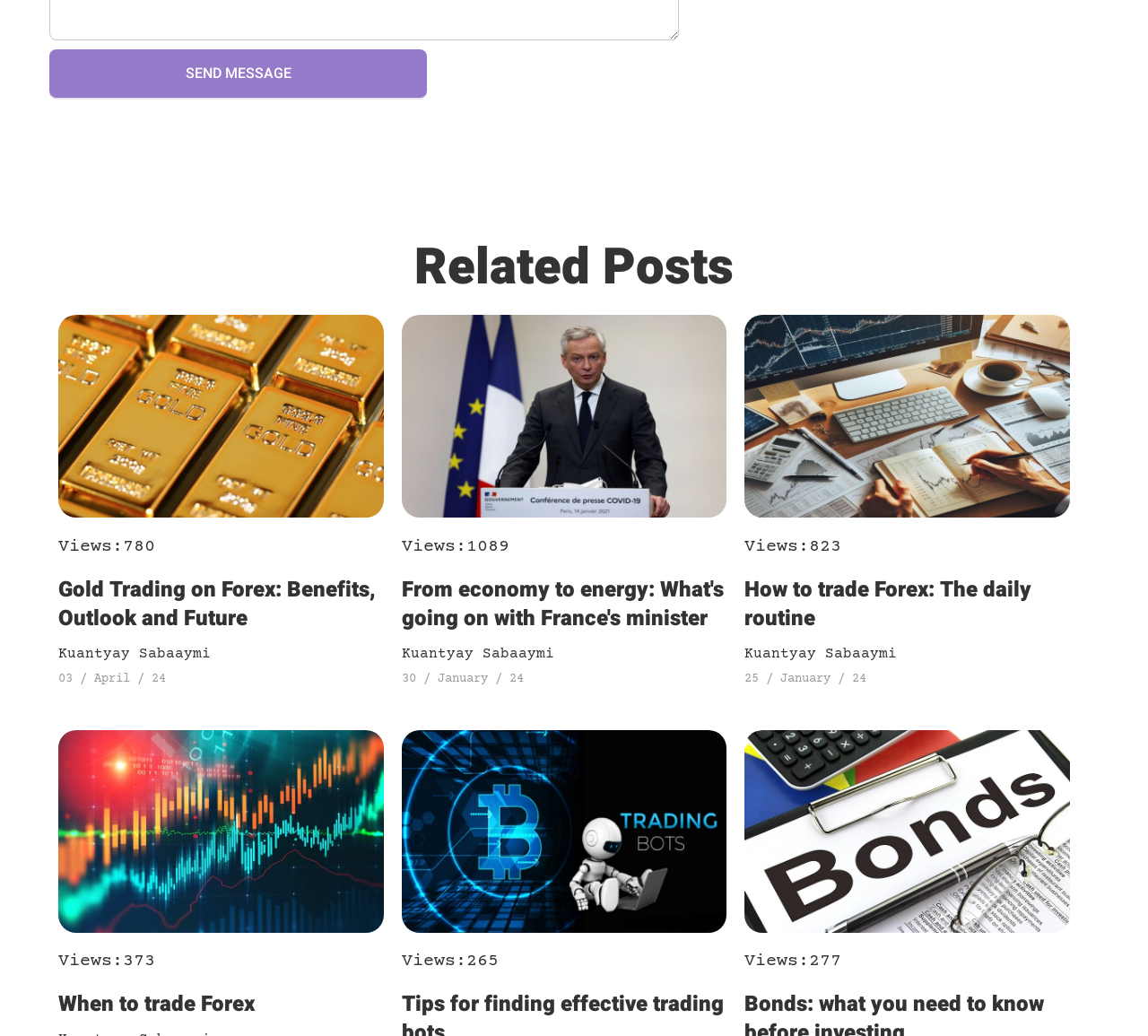Calculate the bounding box coordinates of the UI element given the description: "Send Message".

[0.043, 0.048, 0.372, 0.095]